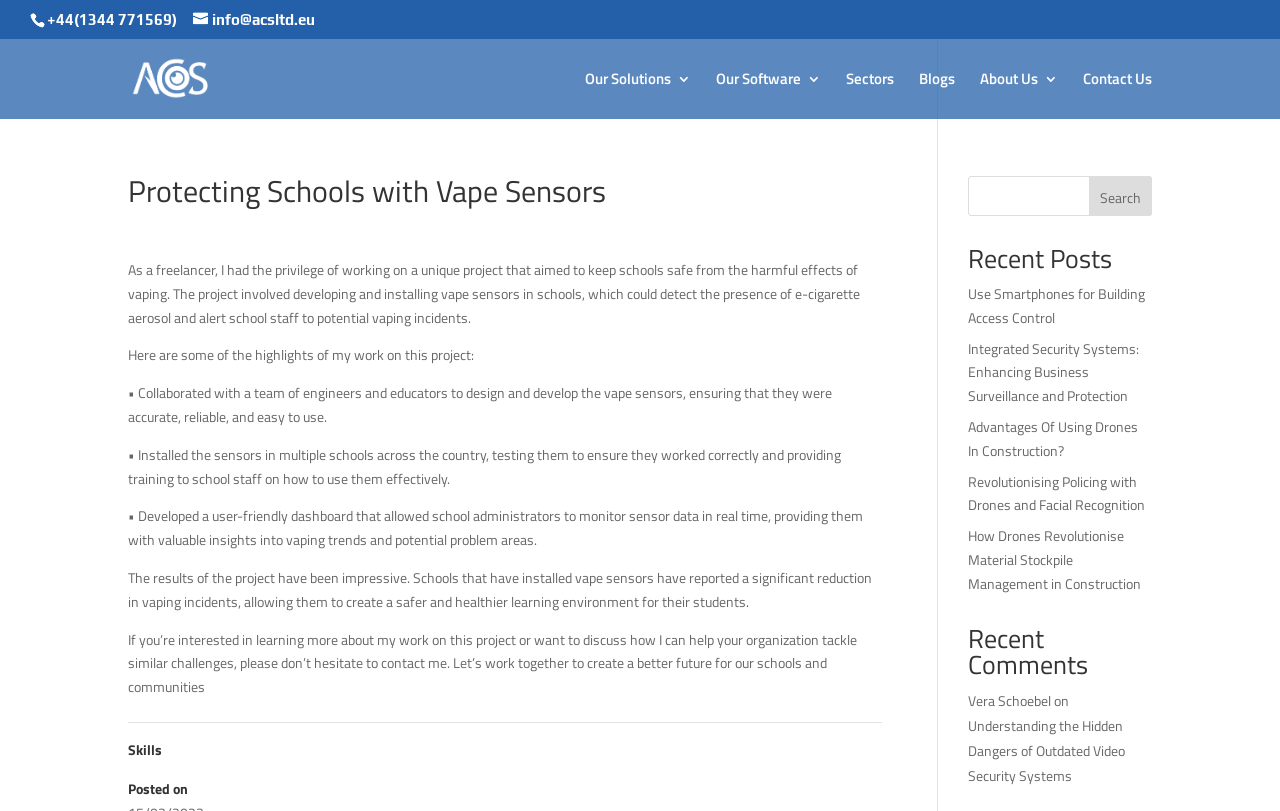Extract the bounding box coordinates of the UI element described: "parent_node: Search name="s"". Provide the coordinates in the format [left, top, right, bottom] with values ranging from 0 to 1.

[0.756, 0.217, 0.9, 0.266]